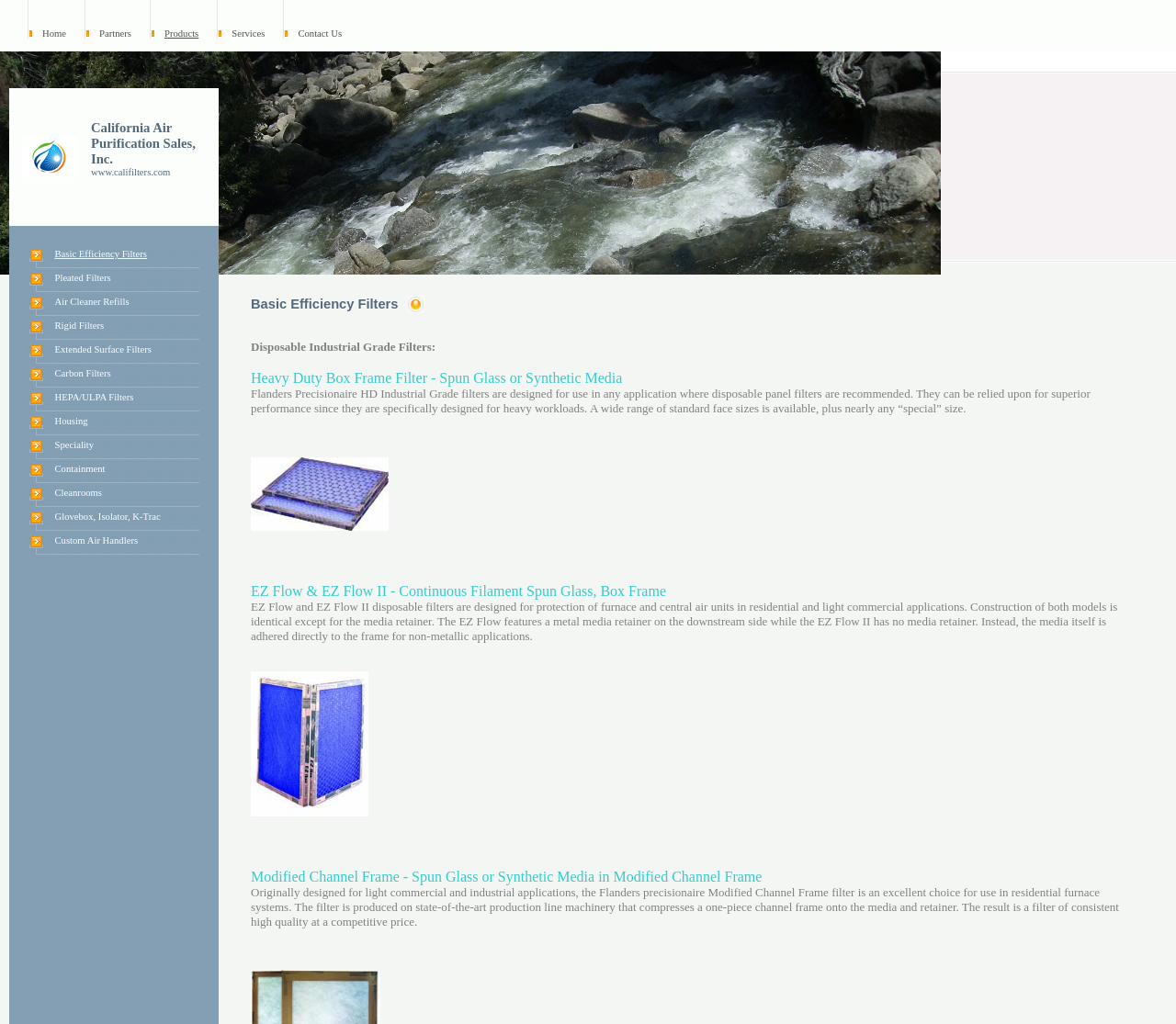Provide the bounding box coordinates of the HTML element described by the text: "Carbon Filters". The coordinates should be in the format [left, top, right, bottom] with values between 0 and 1.

[0.046, 0.36, 0.094, 0.37]